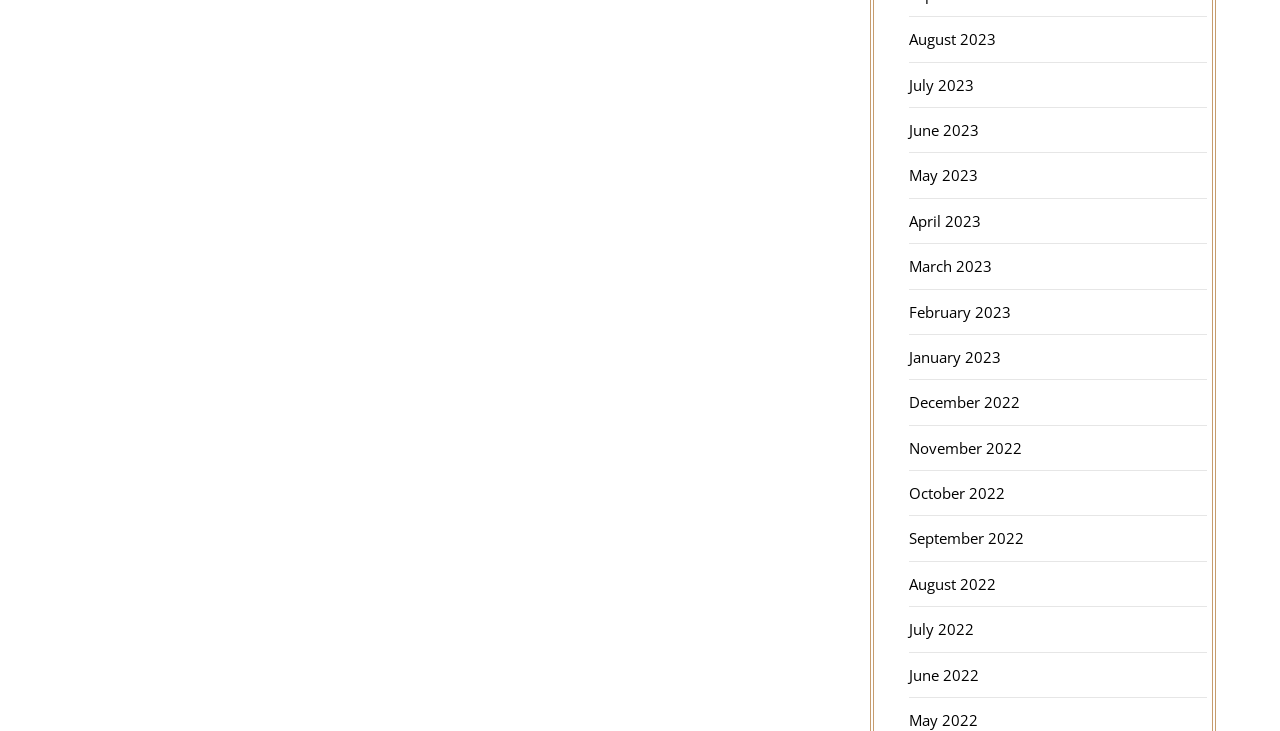Are the links organized in chronological order?
Please provide an in-depth and detailed response to the question.

By analyzing the y1 and y2 coordinates of the link elements, I found that the links are organized in chronological order, with the most recent month-year link at the top and the earliest at the bottom.